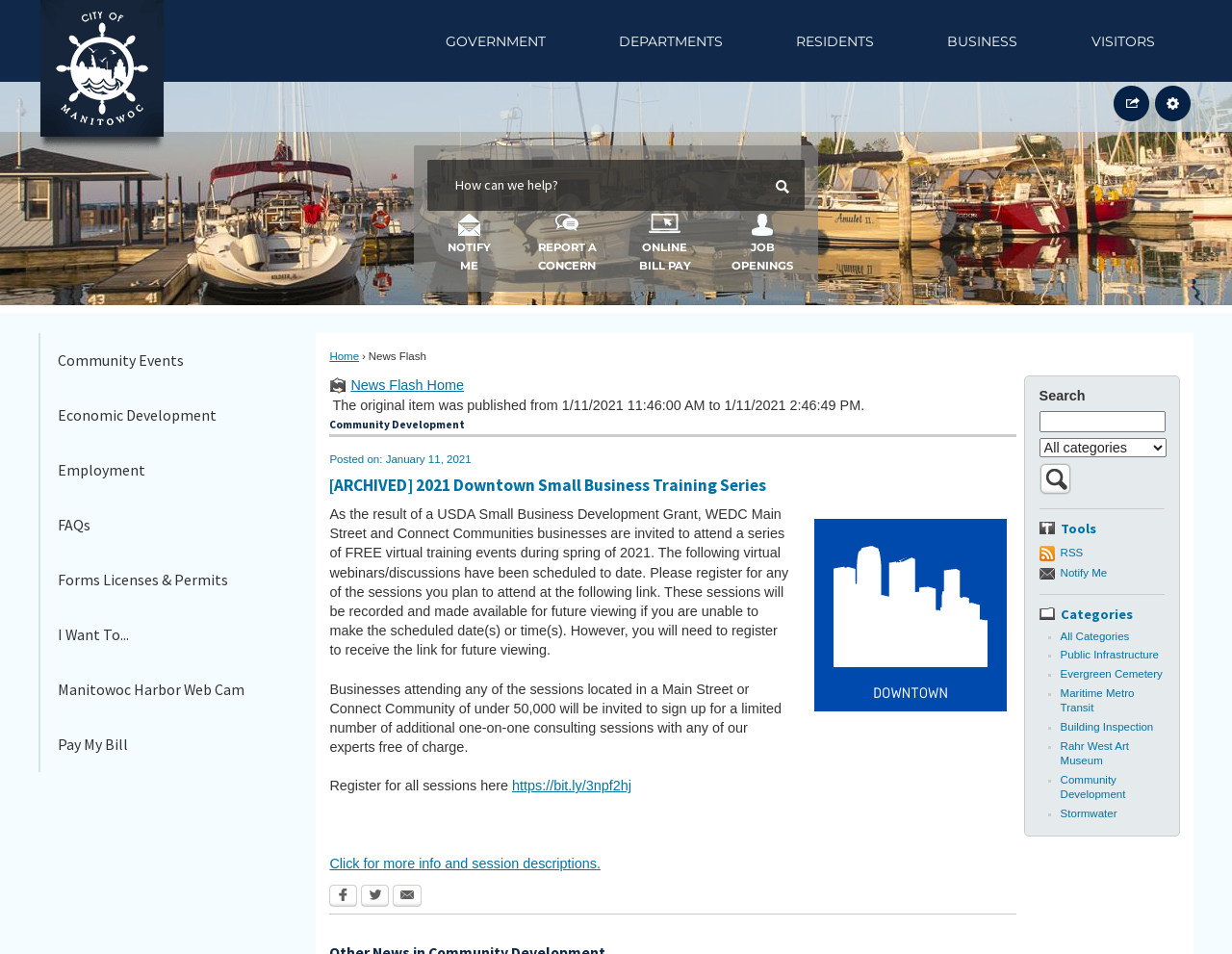Calculate the bounding box coordinates of the UI element given the description: "Maritime Metro Transit".

[0.861, 0.721, 0.921, 0.748]